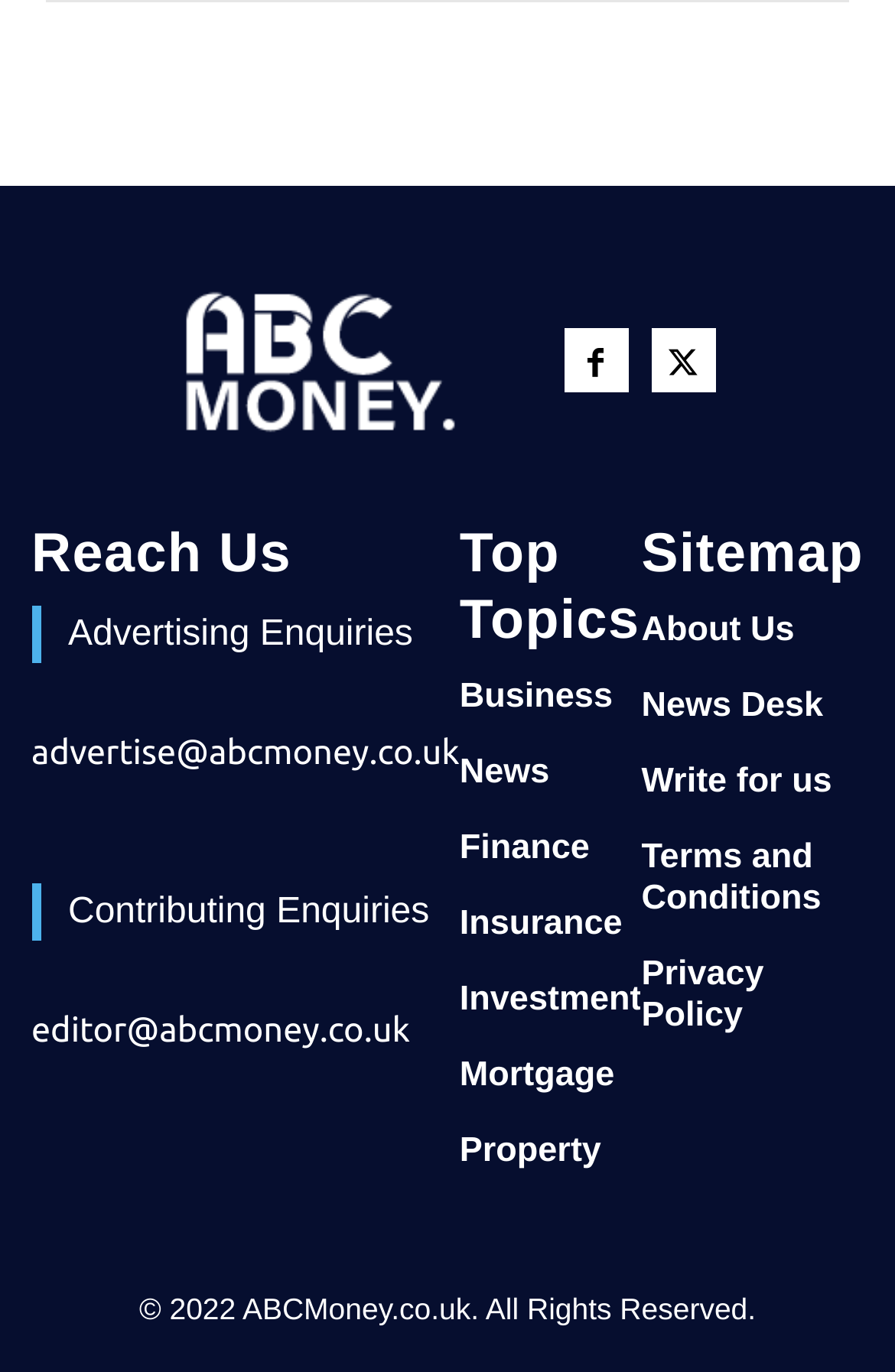Please identify the bounding box coordinates of the area that needs to be clicked to fulfill the following instruction: "View 'Business' topic."

[0.514, 0.493, 0.717, 0.523]